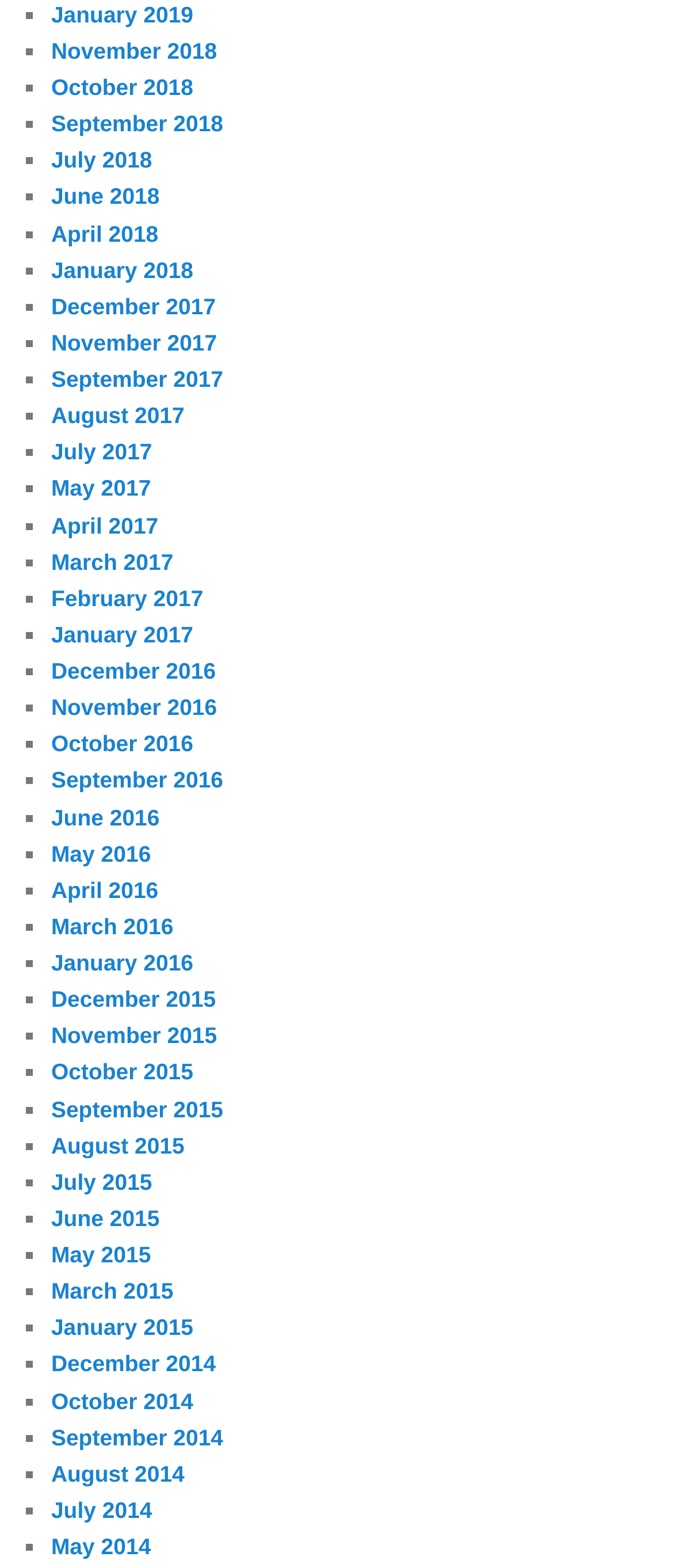Identify the bounding box coordinates of the clickable region necessary to fulfill the following instruction: "Check copyright and disclaimer". The bounding box coordinates should be four float numbers between 0 and 1, i.e., [left, top, right, bottom].

None